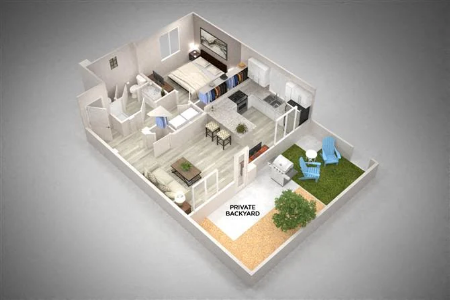Where are the single-family rental homes located?
Answer with a single word or phrase, using the screenshot for reference.

Surprise, Arizona